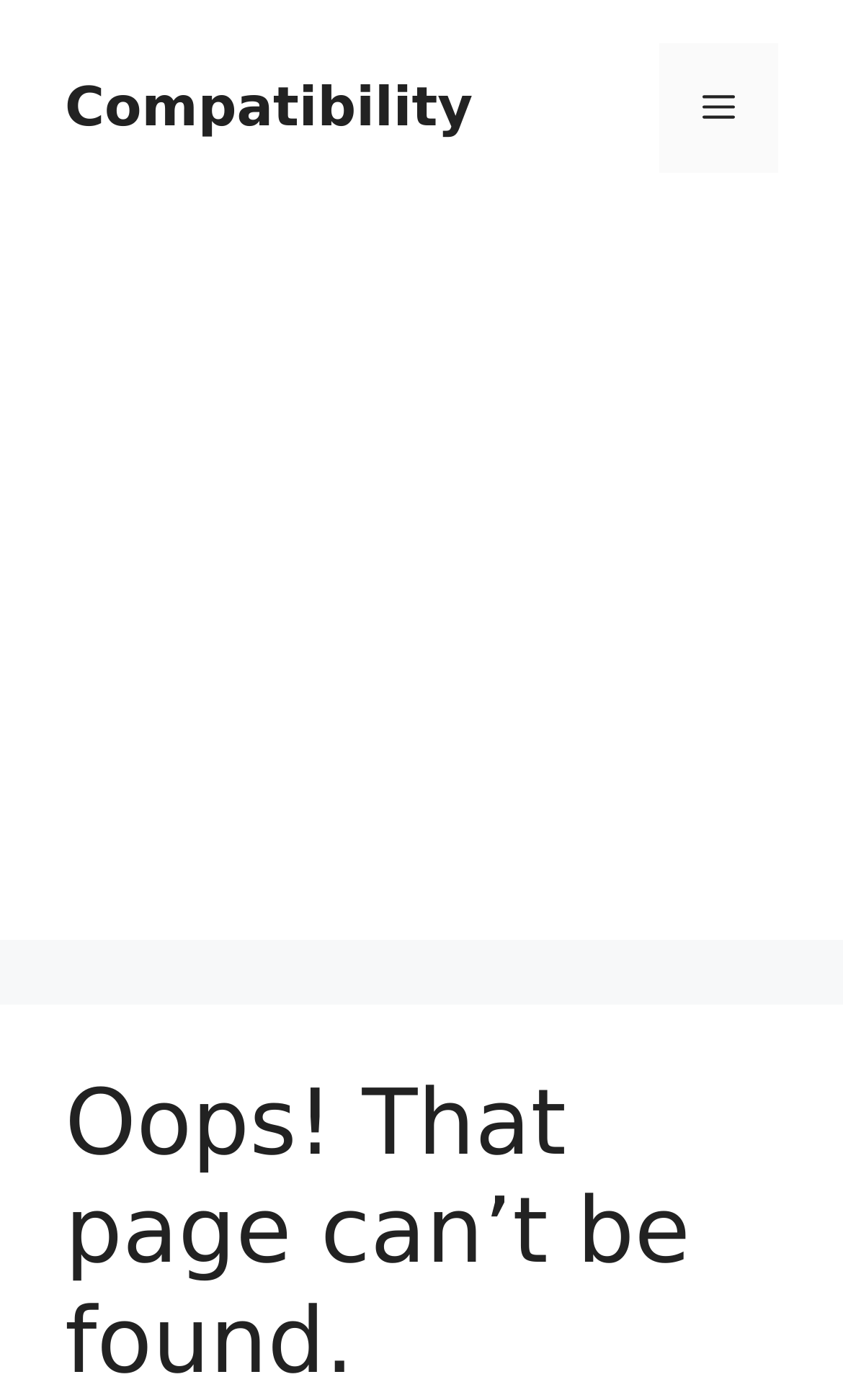Extract the heading text from the webpage.

Oops! That page can’t be found.